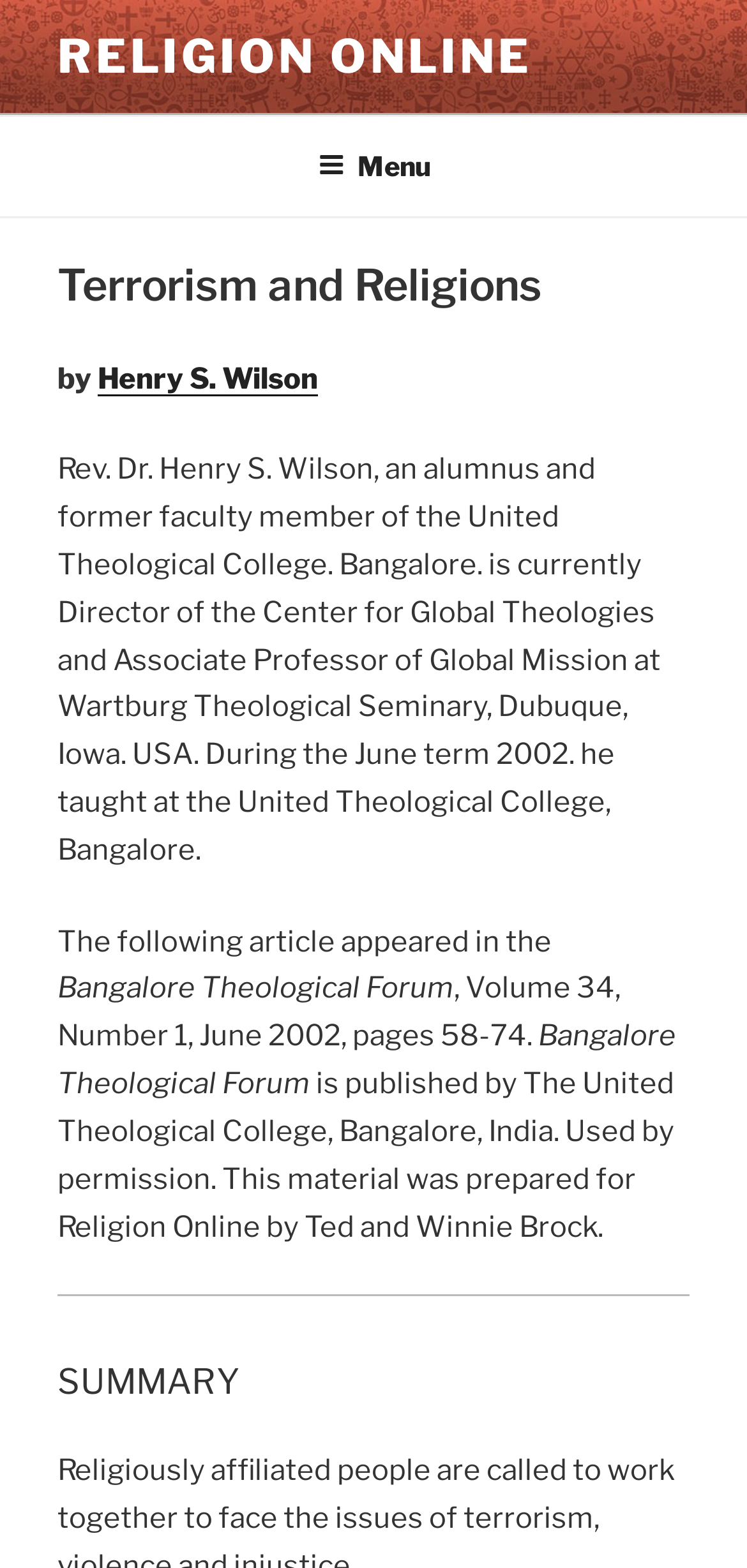Where is the Center for Global Theologies located? Using the information from the screenshot, answer with a single word or phrase.

Wartburg Theological Seminary, Dubuque, Iowa. USA